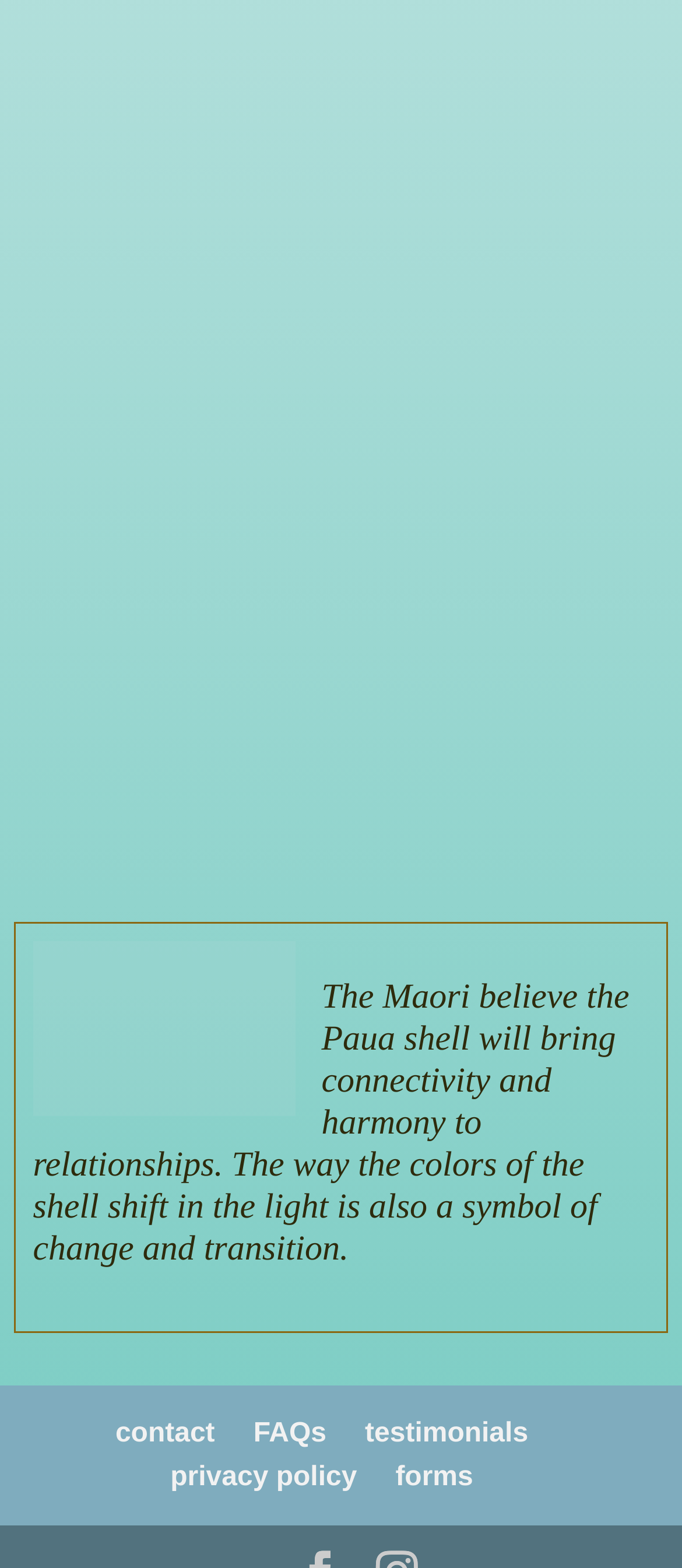What is the theme of the webpage?
Using the image, respond with a single word or phrase.

Mindful Self-Compassion